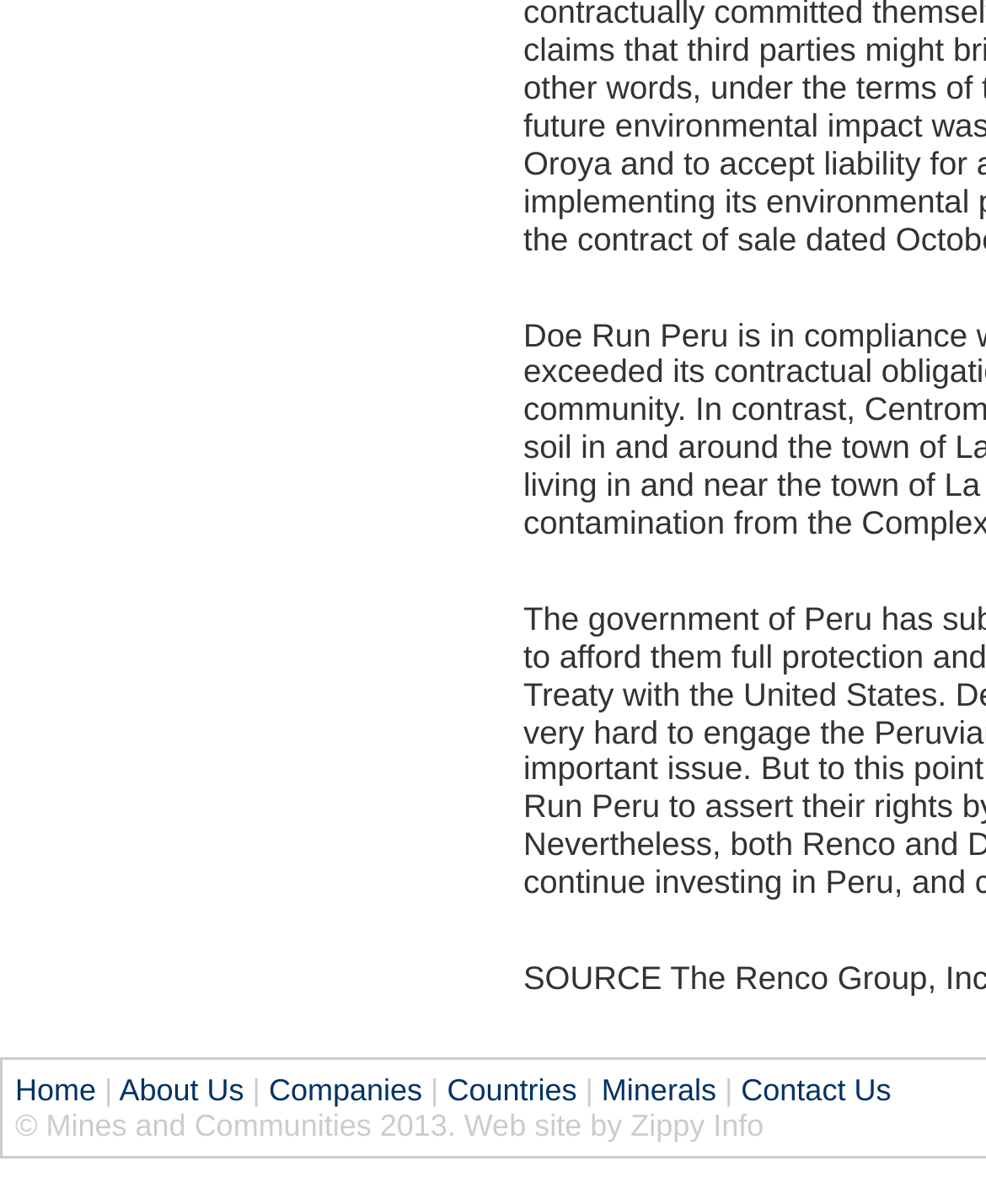What is the copyright year of the website?
Please provide a single word or phrase in response based on the screenshot.

2013